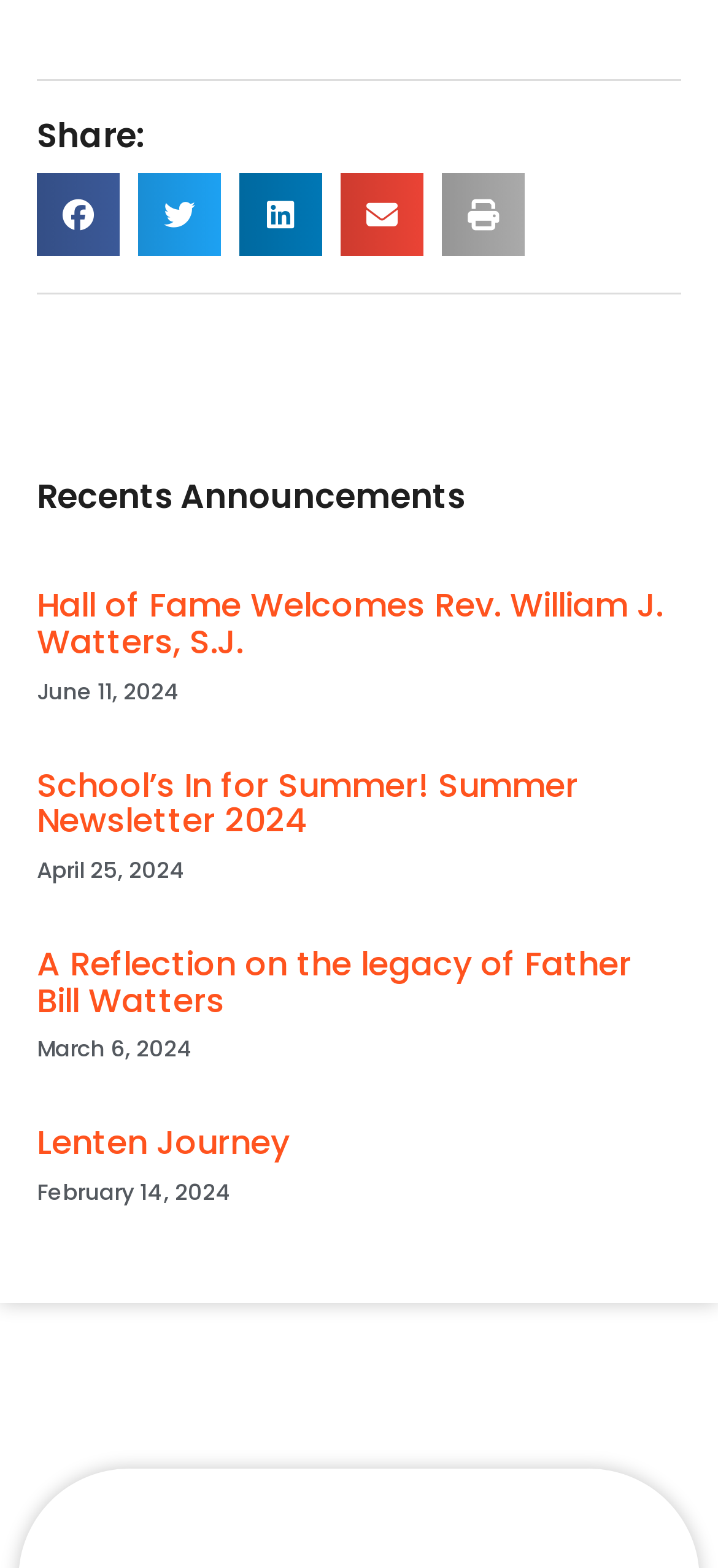Provide the bounding box coordinates of the HTML element described by the text: "Lenten Journey". The coordinates should be in the format [left, top, right, bottom] with values between 0 and 1.

[0.051, 0.714, 0.403, 0.743]